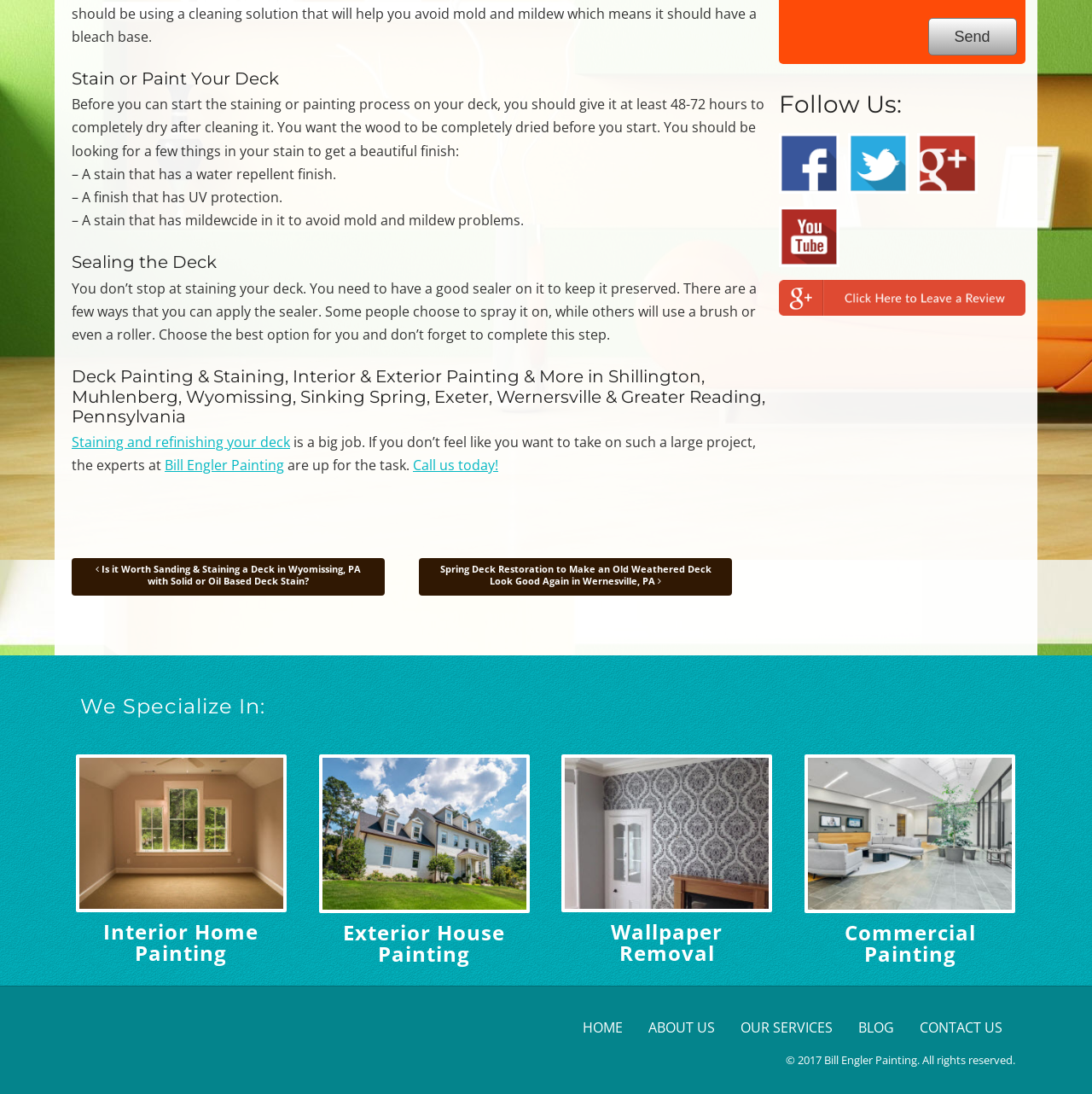Pinpoint the bounding box coordinates of the area that must be clicked to complete this instruction: "Click on 'CONTACT US'".

[0.842, 0.93, 0.918, 0.947]